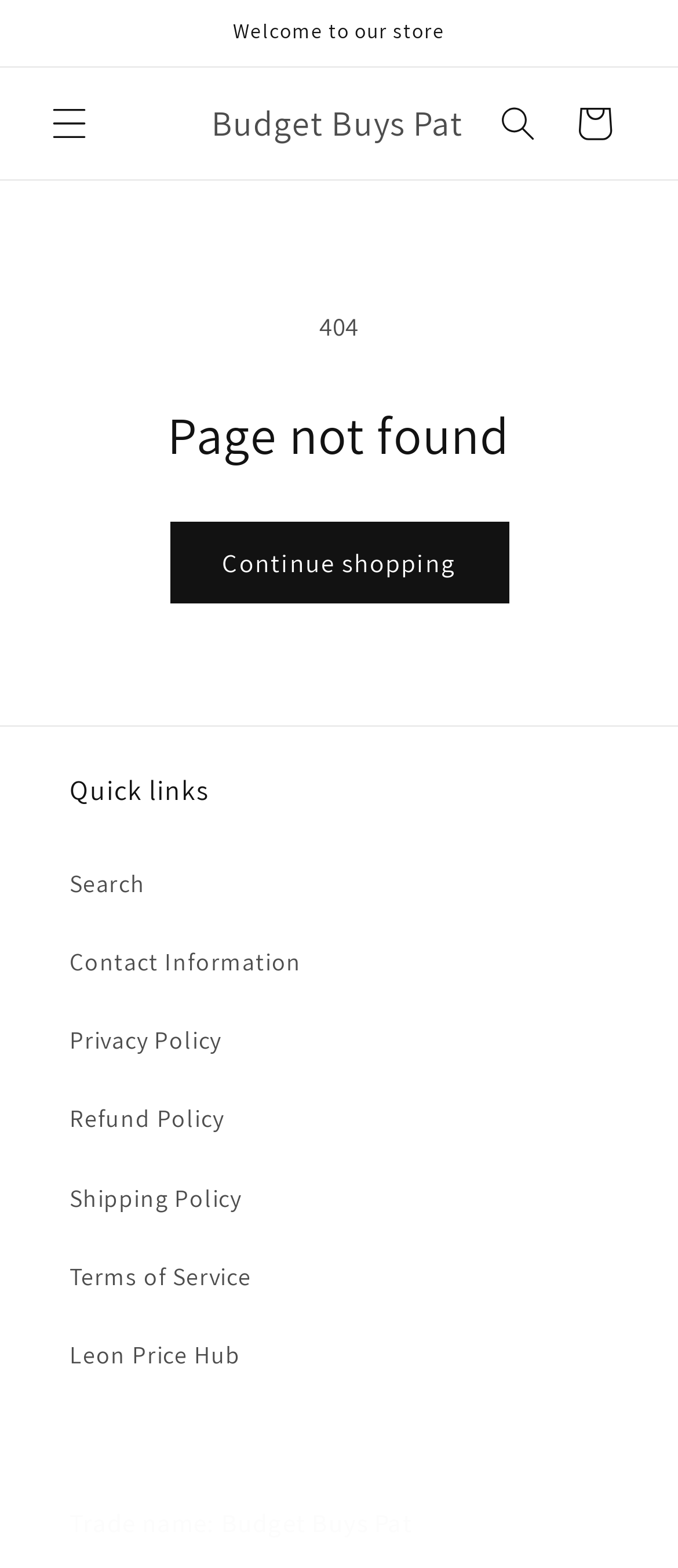Based on the visual content of the image, answer the question thoroughly: What is the current page status?

I determined the current page status by looking at the StaticText element with the content '404' and the heading element with the content 'Page not found', which indicates that the current page is not found.